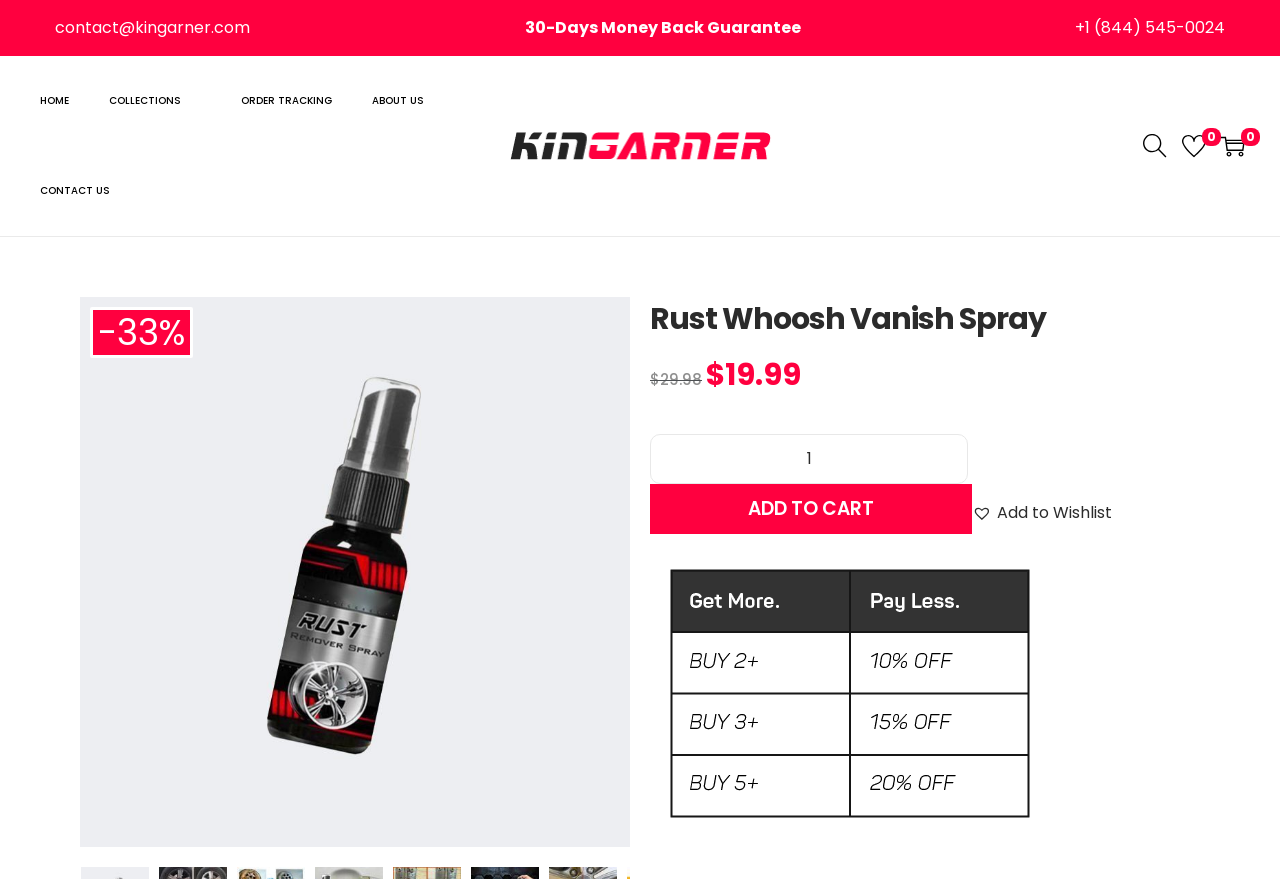Extract the primary heading text from the webpage.

Rust Whoosh Vanish Spray